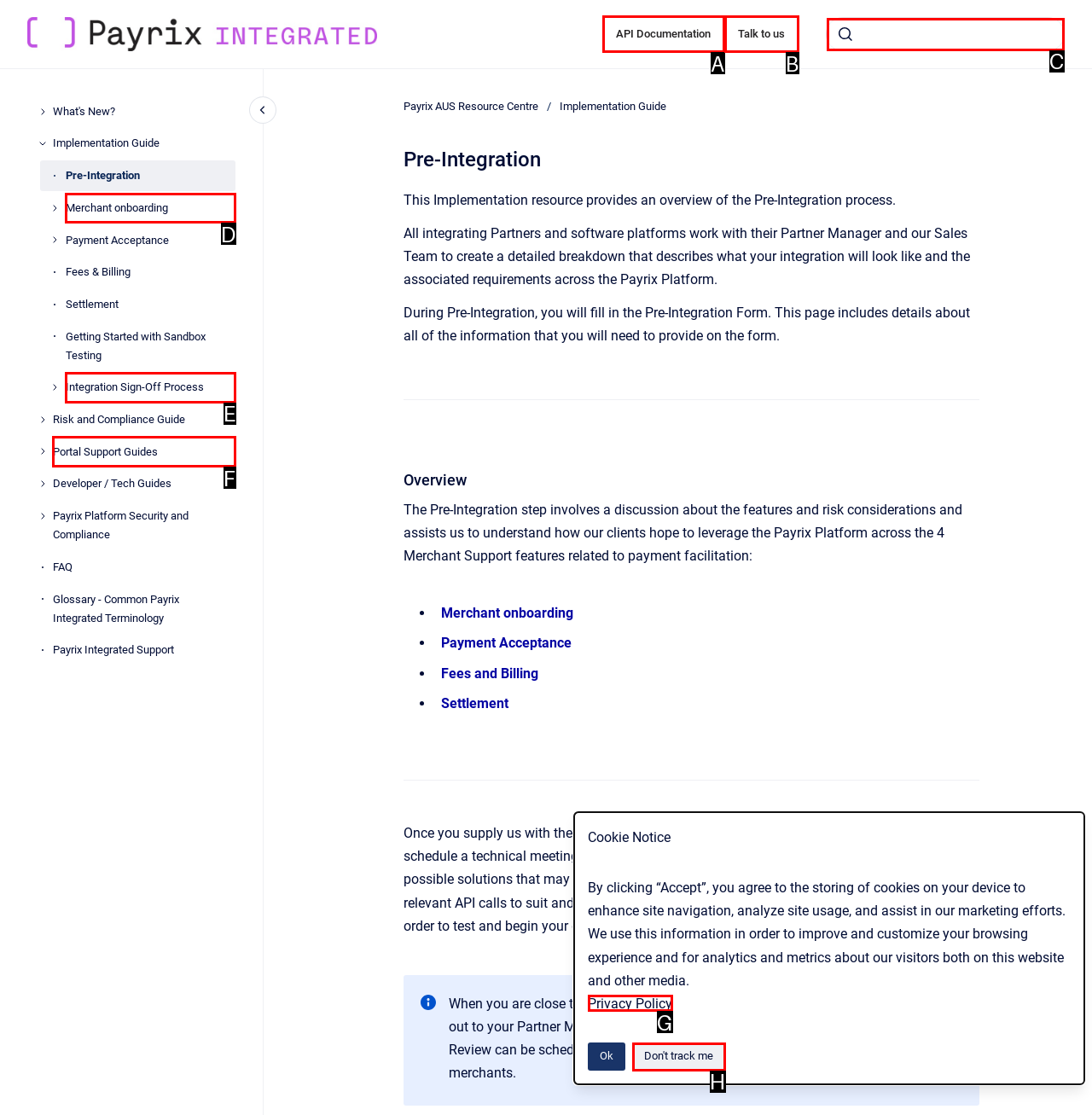Given the description: aria-label="Search"
Identify the letter of the matching UI element from the options.

C